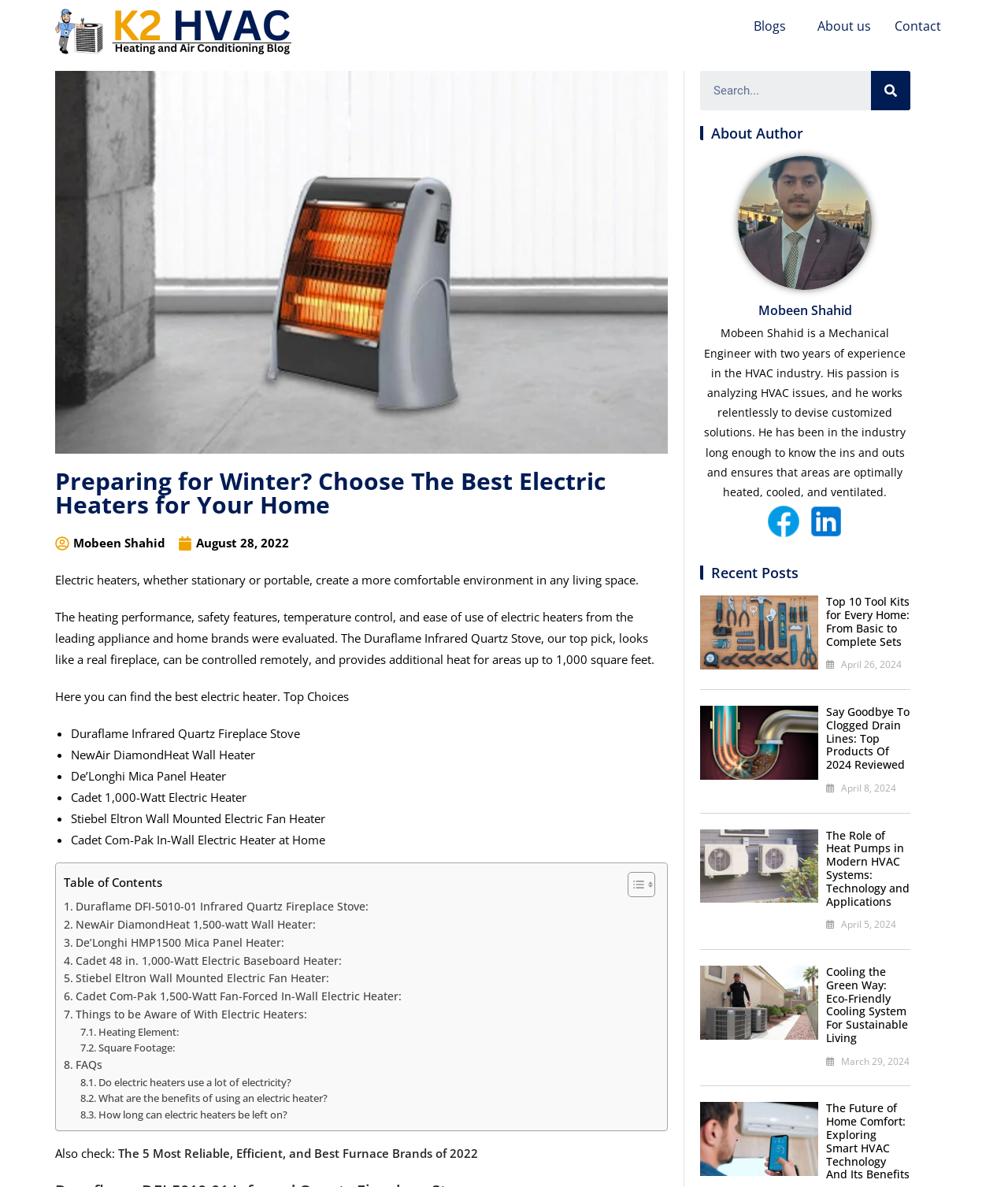Find the bounding box coordinates of the clickable area that will achieve the following instruction: "View recent posts".

[0.705, 0.477, 0.903, 0.489]